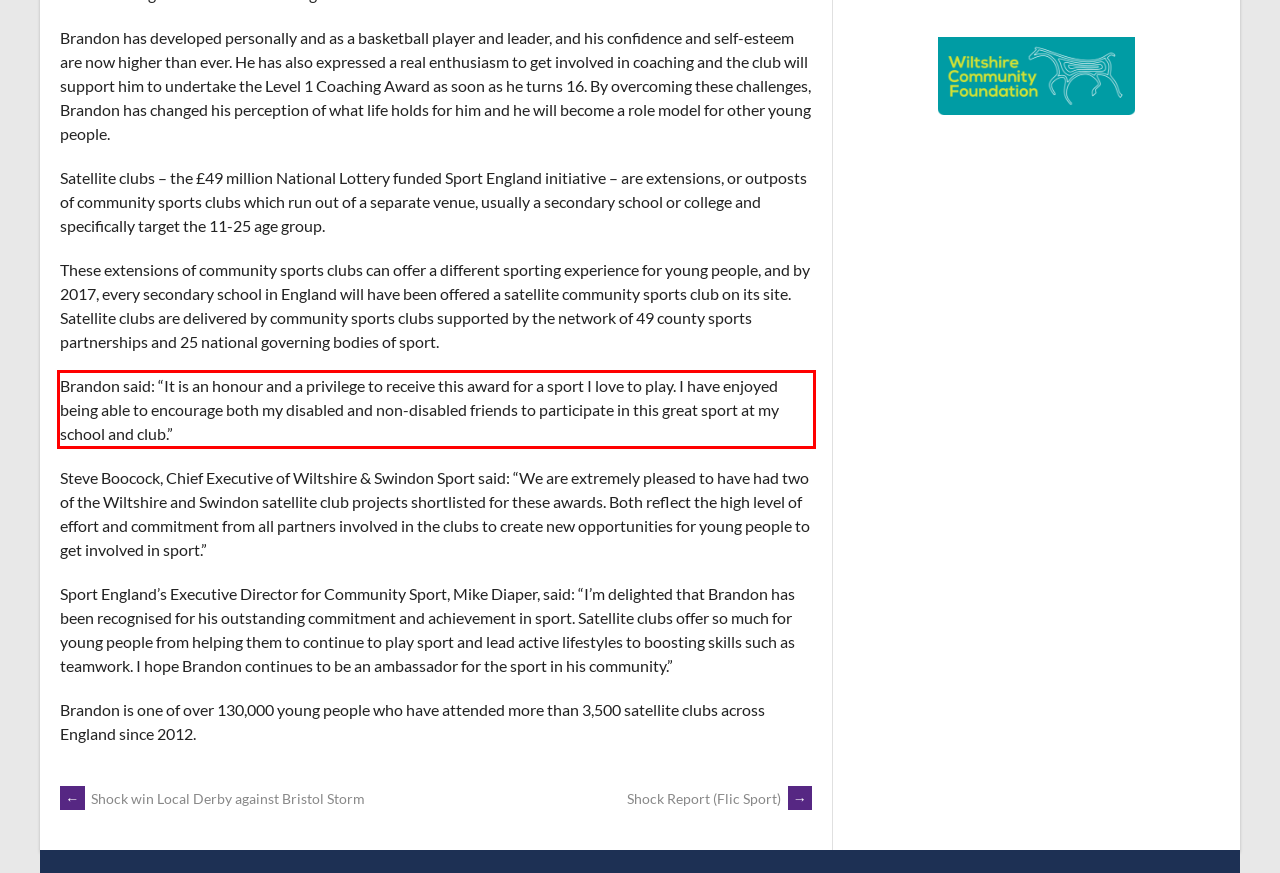Identify and transcribe the text content enclosed by the red bounding box in the given screenshot.

Brandon said: “It is an honour and a privilege to receive this award for a sport I love to play. I have enjoyed being able to encourage both my disabled and non-disabled friends to participate in this great sport at my school and club.”